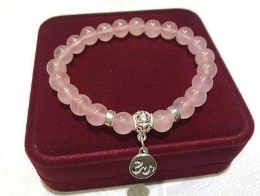What is the color of the box?
Please respond to the question with a detailed and thorough explanation.

The caption describes the bracelet as being nestled inside an elegant burgundy box, indicating the box's color.